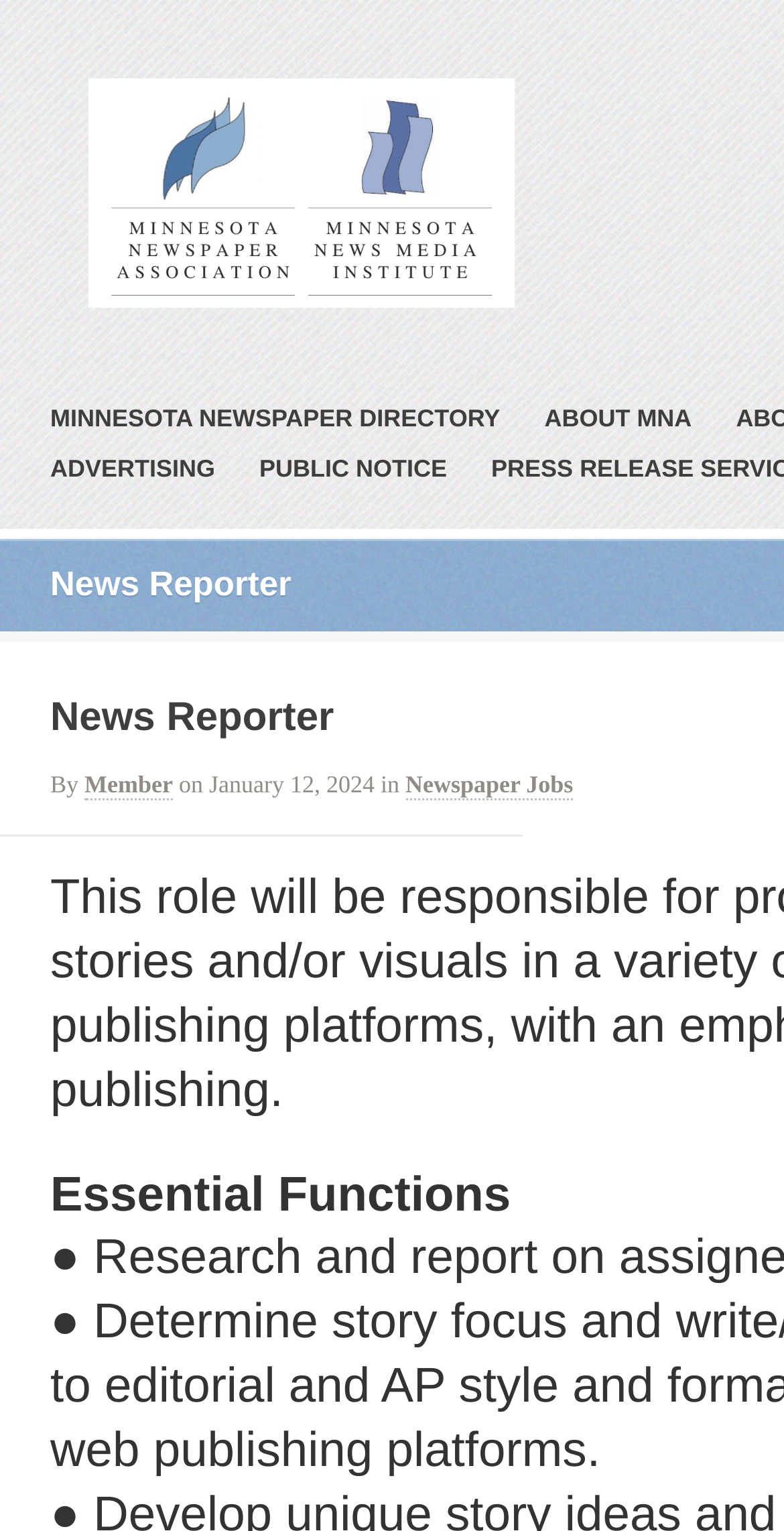Determine the bounding box for the HTML element described here: "Minnesota Newspaper Directory". The coordinates should be given as [left, top, right, bottom] with each number being a float between 0 and 1.

[0.064, 0.26, 0.638, 0.293]